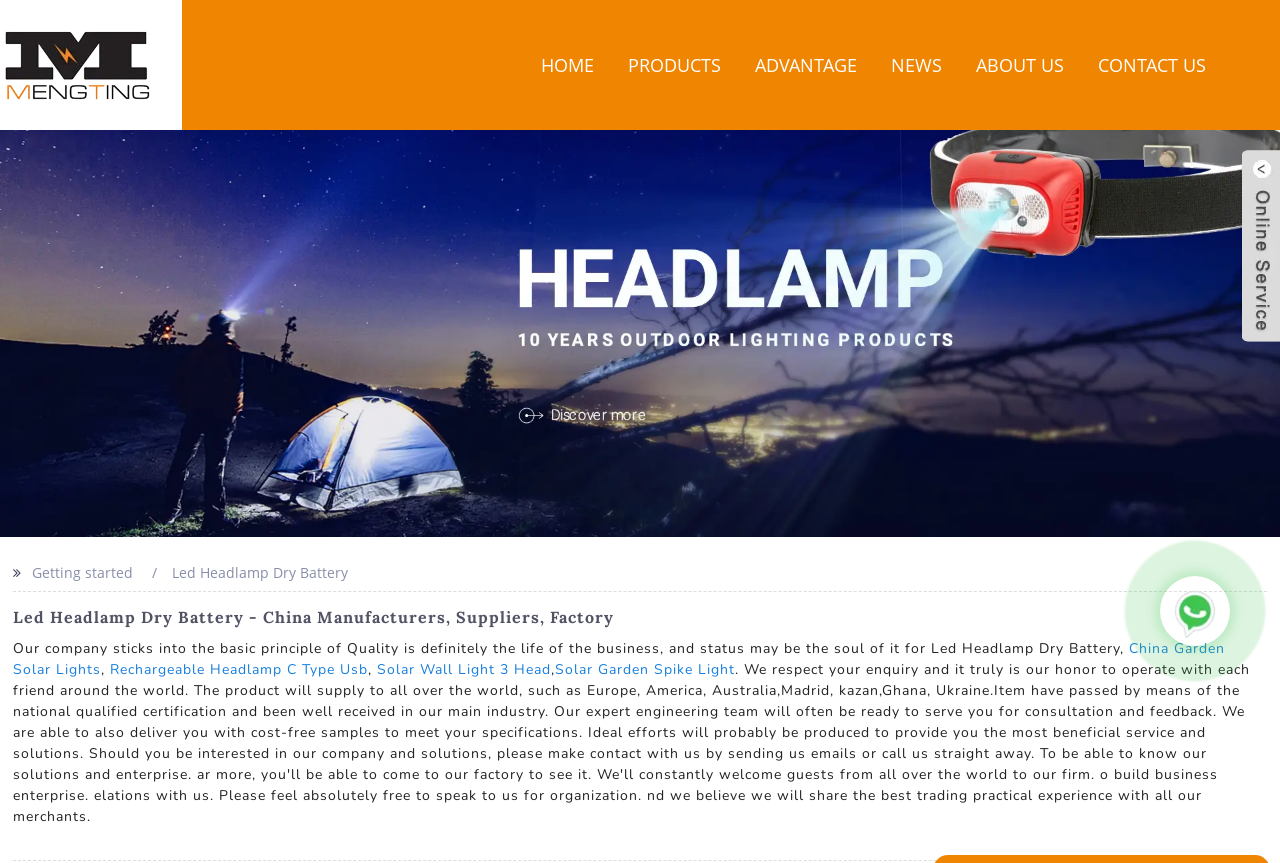Given the following UI element description: "China Garden Solar Lights", find the bounding box coordinates in the webpage screenshot.

[0.01, 0.74, 0.957, 0.786]